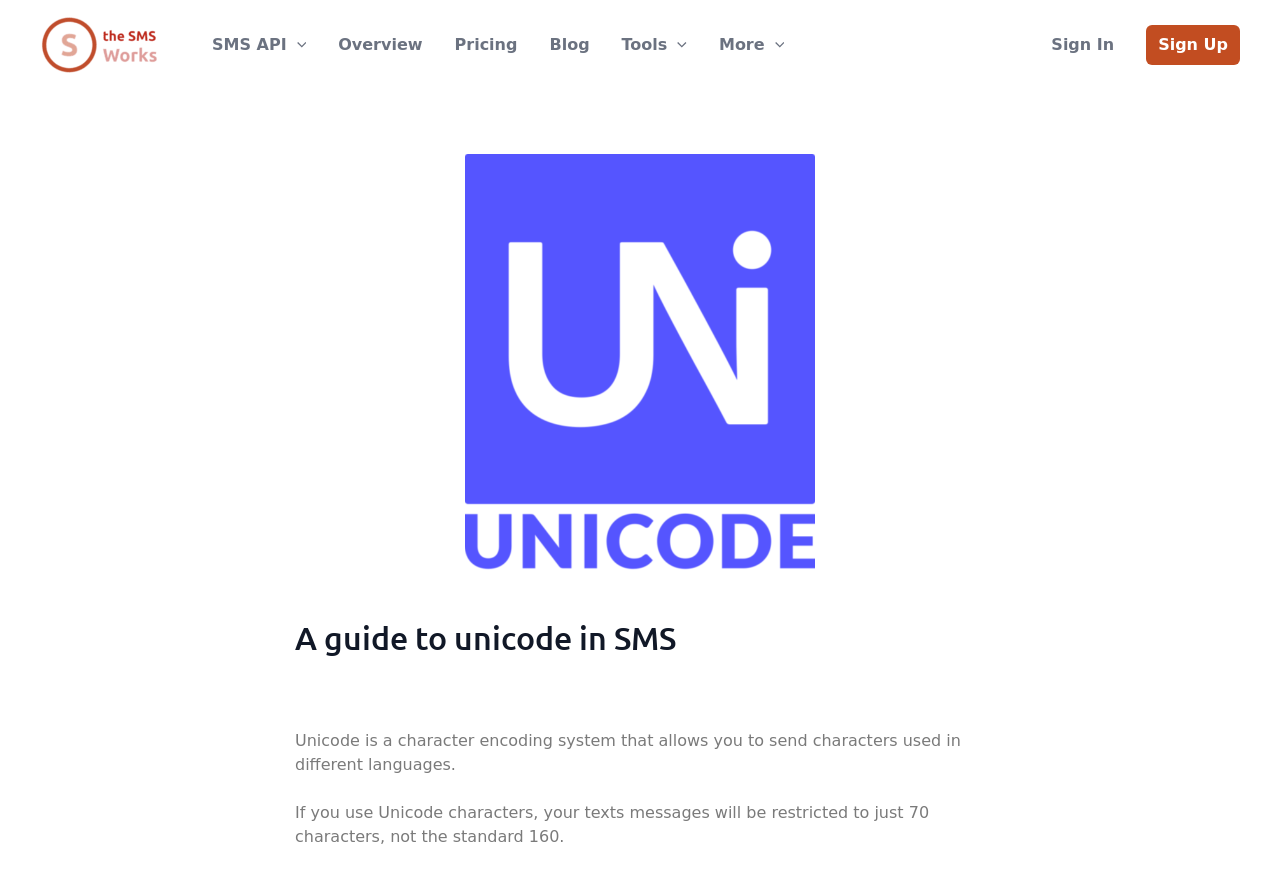Please provide a comprehensive response to the question based on the details in the image: What is the purpose of Unicode in SMS?

The webpage states that 'Unicode is a character encoding system that allows you to send characters used in different languages.' This suggests that the purpose of Unicode in SMS is to enable the use of characters from different languages.